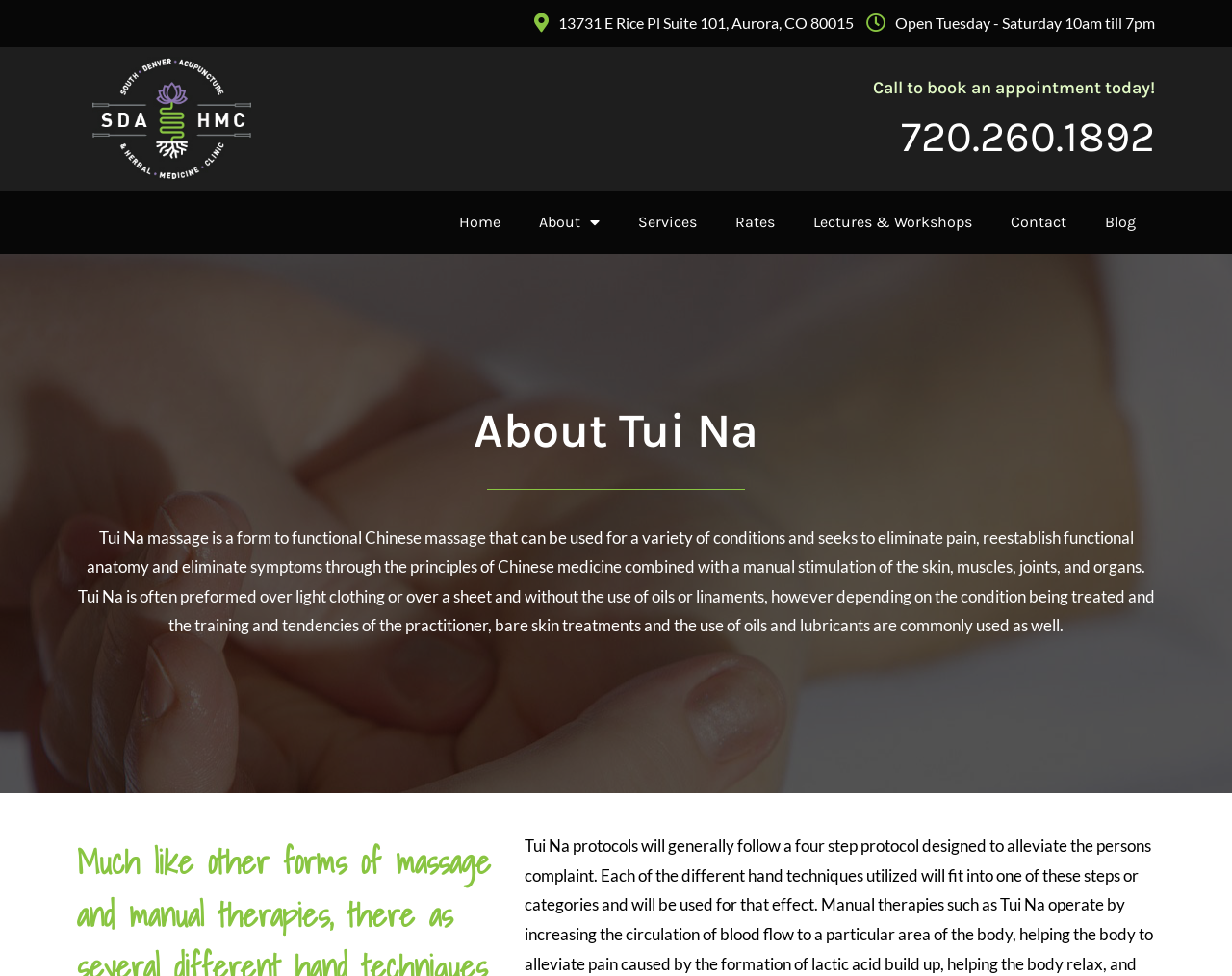Find the bounding box coordinates of the UI element according to this description: "Lectures & Workshops".

[0.645, 0.205, 0.805, 0.251]